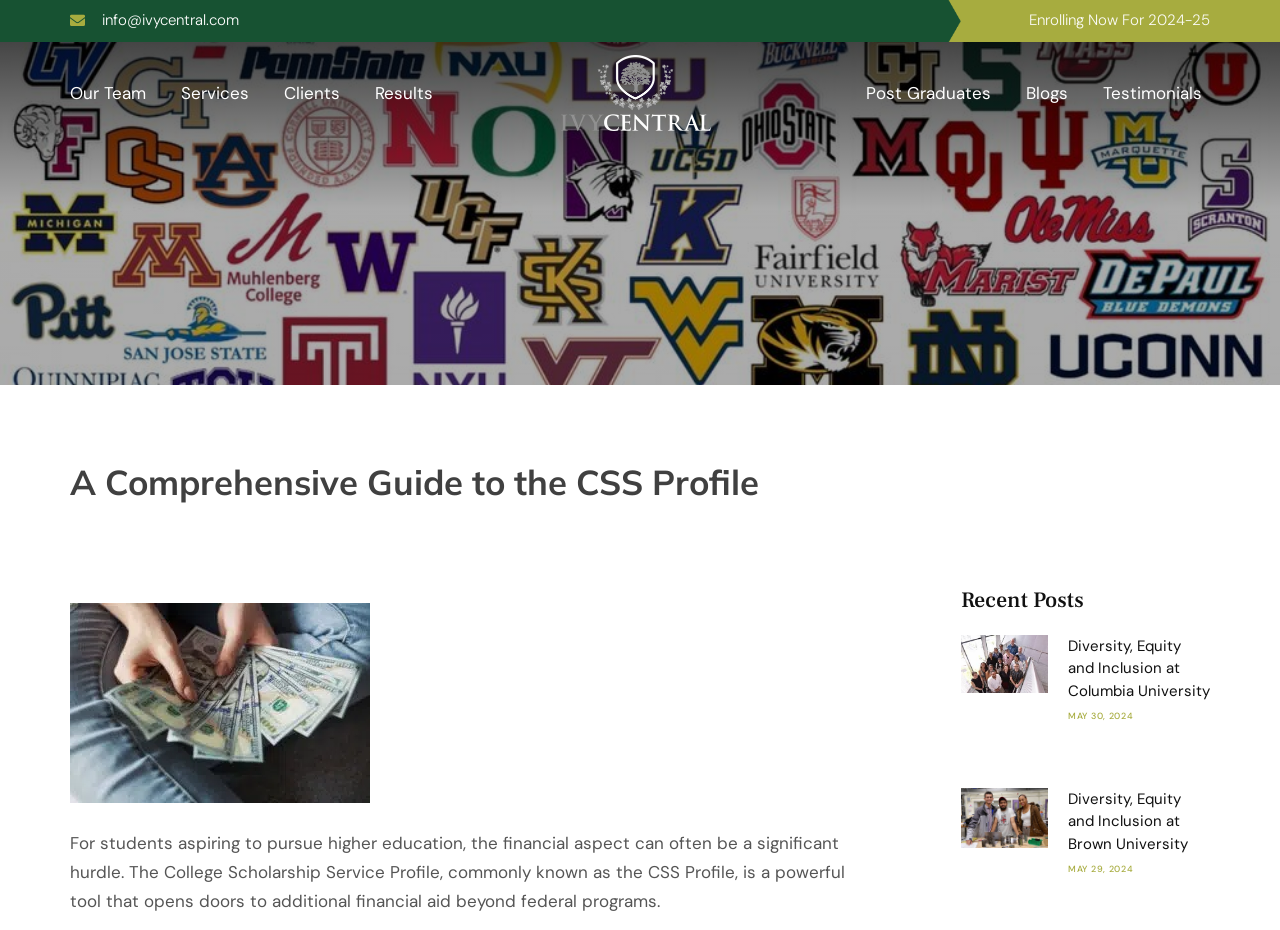Identify and provide the main heading of the webpage.

A Comprehensive Guide to the CSS Profile